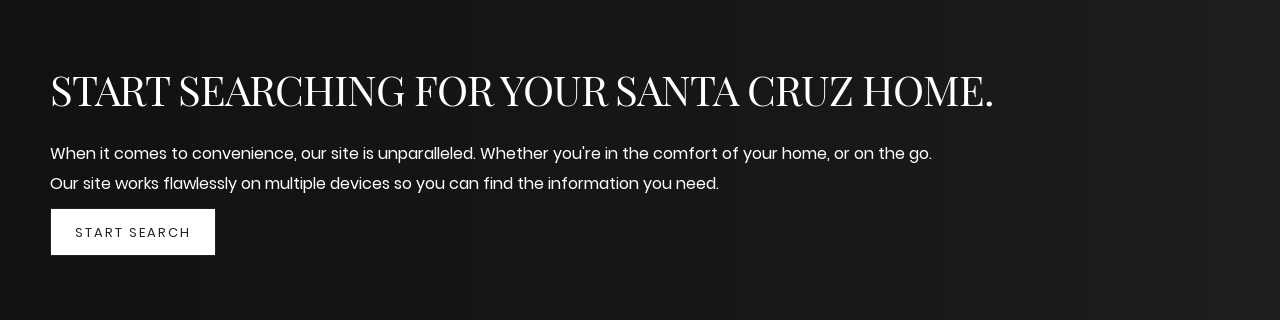Offer an in-depth caption that covers the entire scene depicted in the image.

The image showcases a vibrant scene of colorful homes positioned along the beach in Capitola Village, Santa Cruz. This picturesque setting highlights the unique charm of the coastal community, with bright, inviting facades against a backdrop of sparkling ocean waves. Below the image, a bold heading encourages viewers to "START SEARCHING FOR YOUR SANTA CRUZ HOME," emphasizing the ease and convenience of the website for prospective home buyers. An accompanying message reassures users of the site's functionality across multiple devices, making it accessible whether at home or on the go, encouraging a seamless experience in finding their ideal Santa Cruz residence.